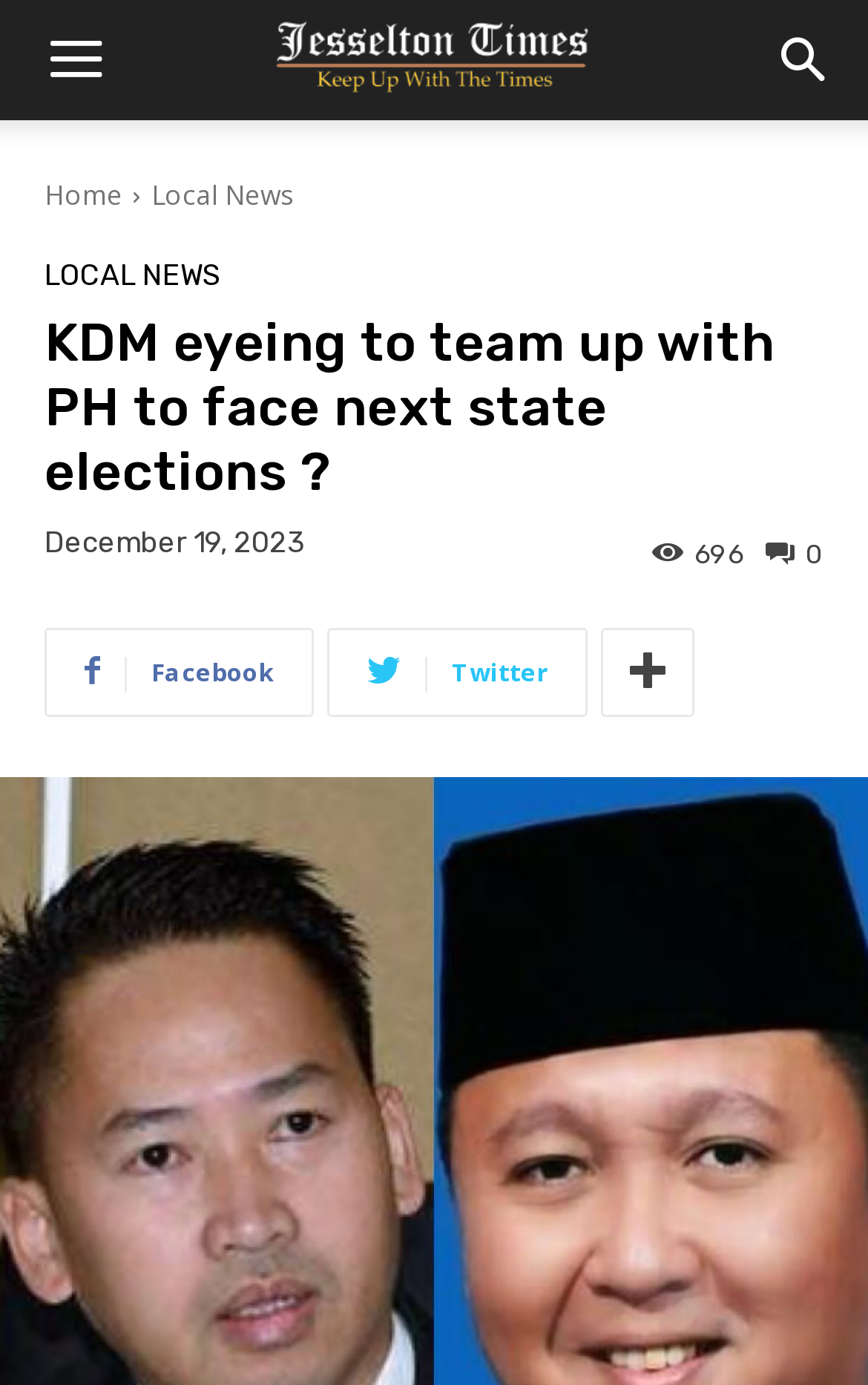Please determine the bounding box coordinates of the element's region to click in order to carry out the following instruction: "Search for something". The coordinates should be four float numbers between 0 and 1, i.e., [left, top, right, bottom].

[0.856, 0.0, 1.0, 0.087]